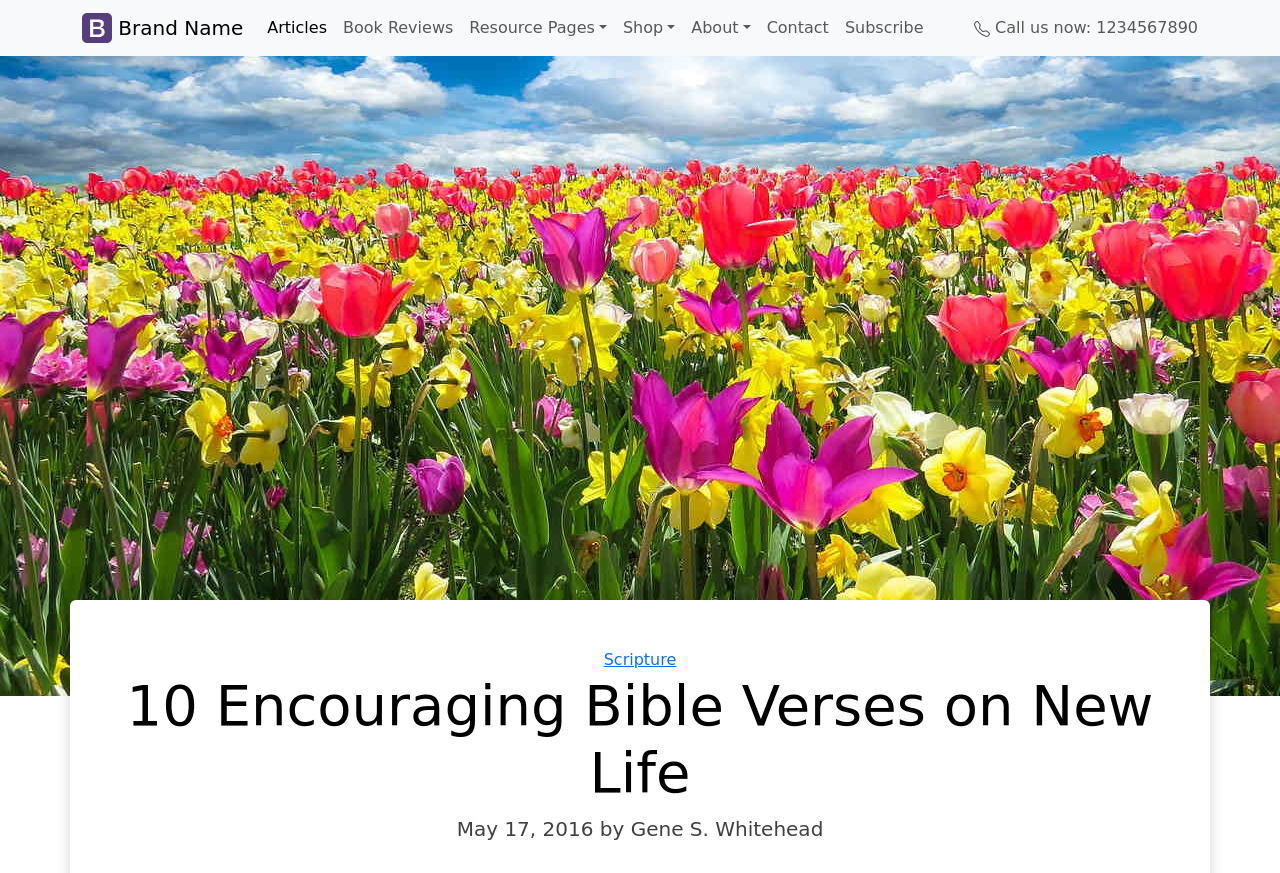Determine the bounding box for the UI element as described: "Book Reviews". The coordinates should be represented as four float numbers between 0 and 1, formatted as [left, top, right, bottom].

[0.262, 0.009, 0.36, 0.055]